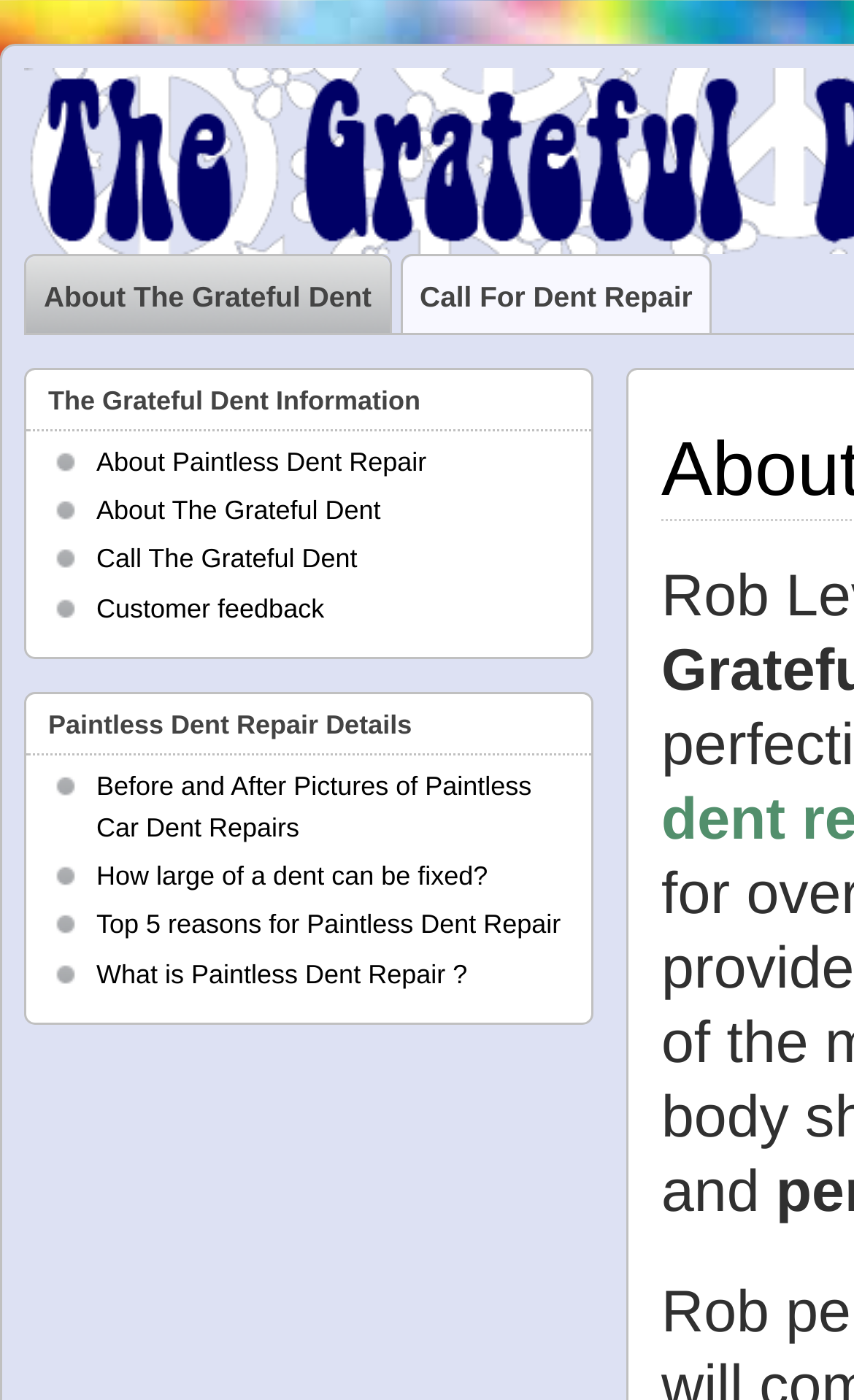How many links are there in the 'Paintless Dent Repair Details' section?
Using the information presented in the image, please offer a detailed response to the question.

In the 'Paintless Dent Repair Details' section, there are five links: 'Before and After Pictures of Paintless Car Dent Repairs', 'How large of a dent can be fixed?', 'Top 5 reasons for Paintless Dent Repair', 'What is Paintless Dent Repair?', and others. By counting these links, we can determine that there are five links in this section.